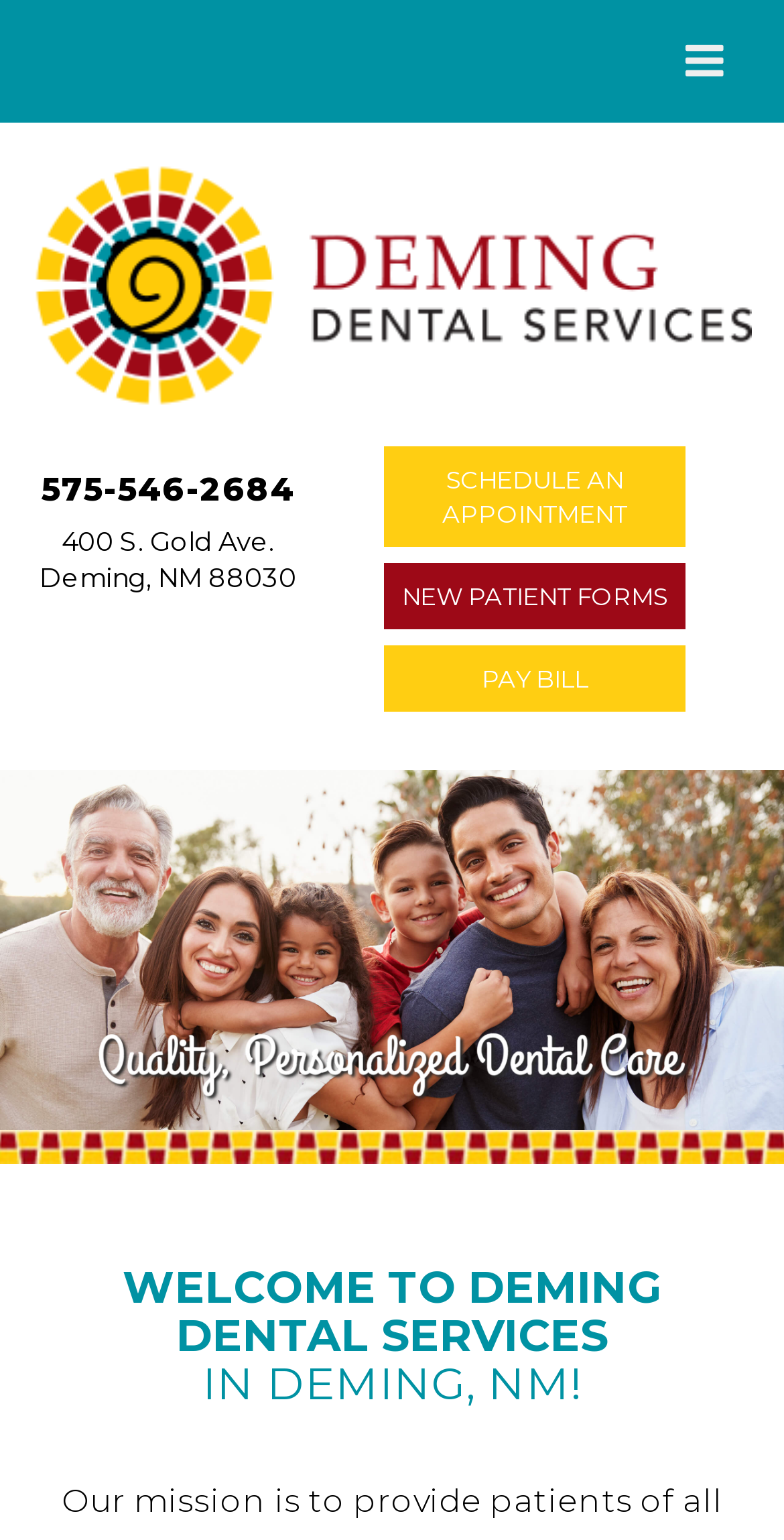What is the phone number of Deming Dental Services?
Could you please answer the question thoroughly and with as much detail as possible?

I found the phone number by looking at the link element with the text '575-546-2684' which is located at the top of the page, below the logo.